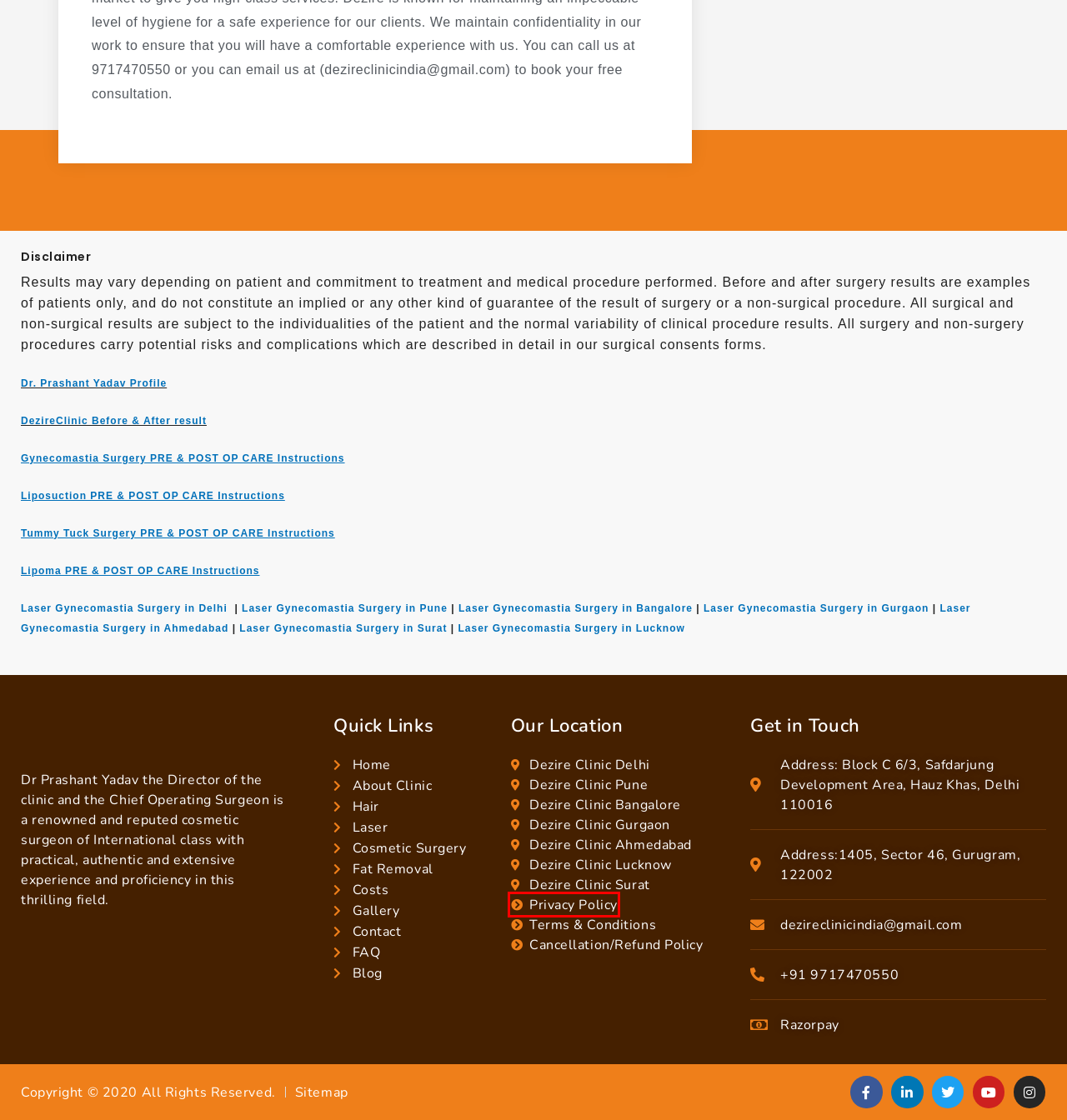Review the screenshot of a webpage which includes a red bounding box around an element. Select the description that best fits the new webpage once the element in the bounding box is clicked. Here are the candidates:
A. Laser Gynecomastia surgery in Ahmedabad | Manboobs Surgery
B. Best Cosmetic Surgeon Clinic in Gurgaon -Dr. Prashant Yadav | Dezire Clinic
C. Laser Gynecomastia surgery in Surat | Manboobs Surgery
D. Terms & Conditions | Dezire Clinic
E. Best Hair Transplant Clinic in Gurgaon,Expert Surgeon | Dezire Clinic
F. Sitemap - Dezire Clinic
G. Best Cosmetic Clinic in Delhi - Book appointment at Dezire Clinic
H. Privacy Policy | Dezire Clinic

H